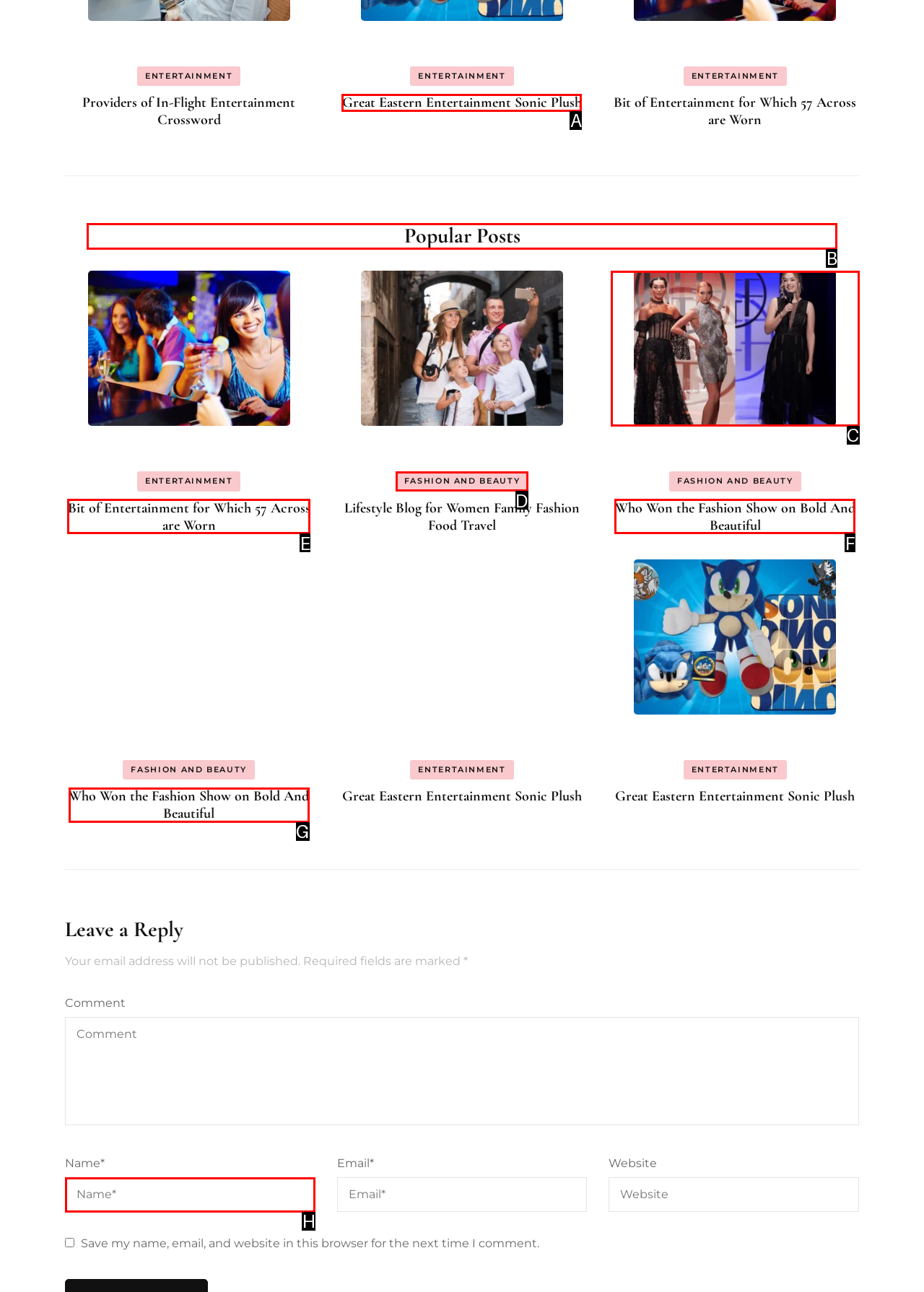Choose the UI element you need to click to carry out the task: Read the 'Popular Posts' heading.
Respond with the corresponding option's letter.

B